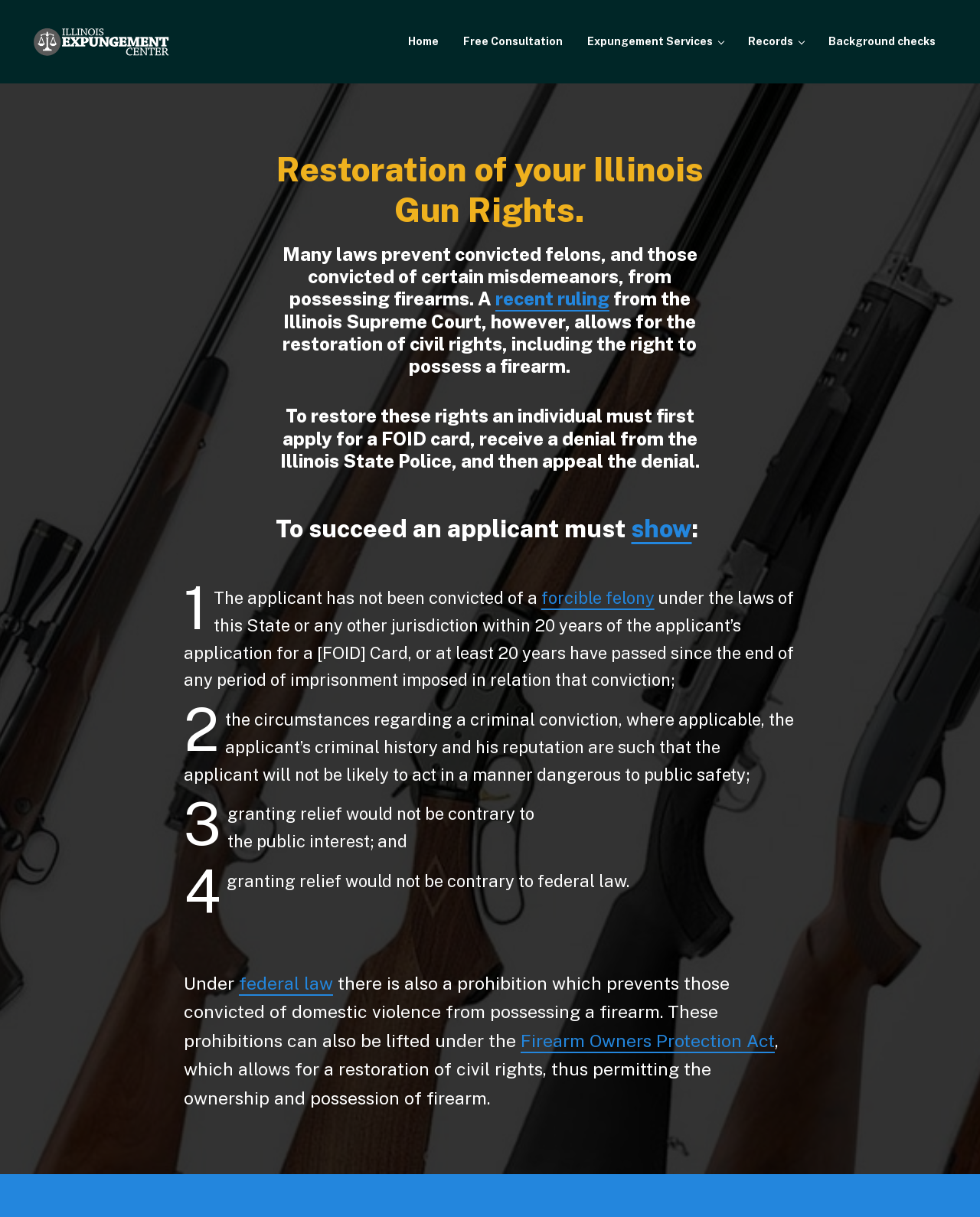Specify the bounding box coordinates for the region that must be clicked to perform the given instruction: "Click the 'recent ruling' link".

[0.505, 0.237, 0.622, 0.254]